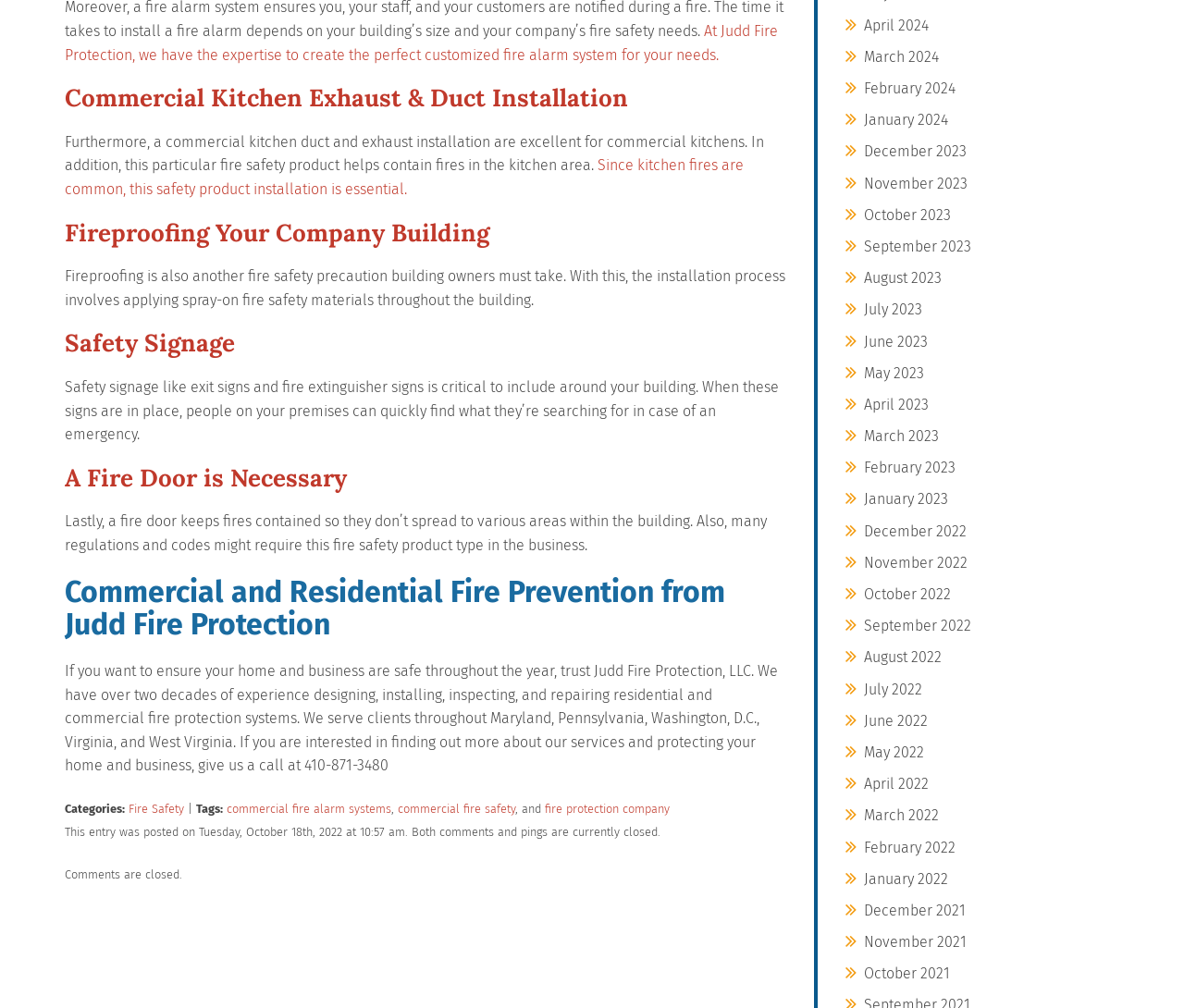Mark the bounding box of the element that matches the following description: "commercial fire alarm systems".

[0.191, 0.795, 0.33, 0.809]